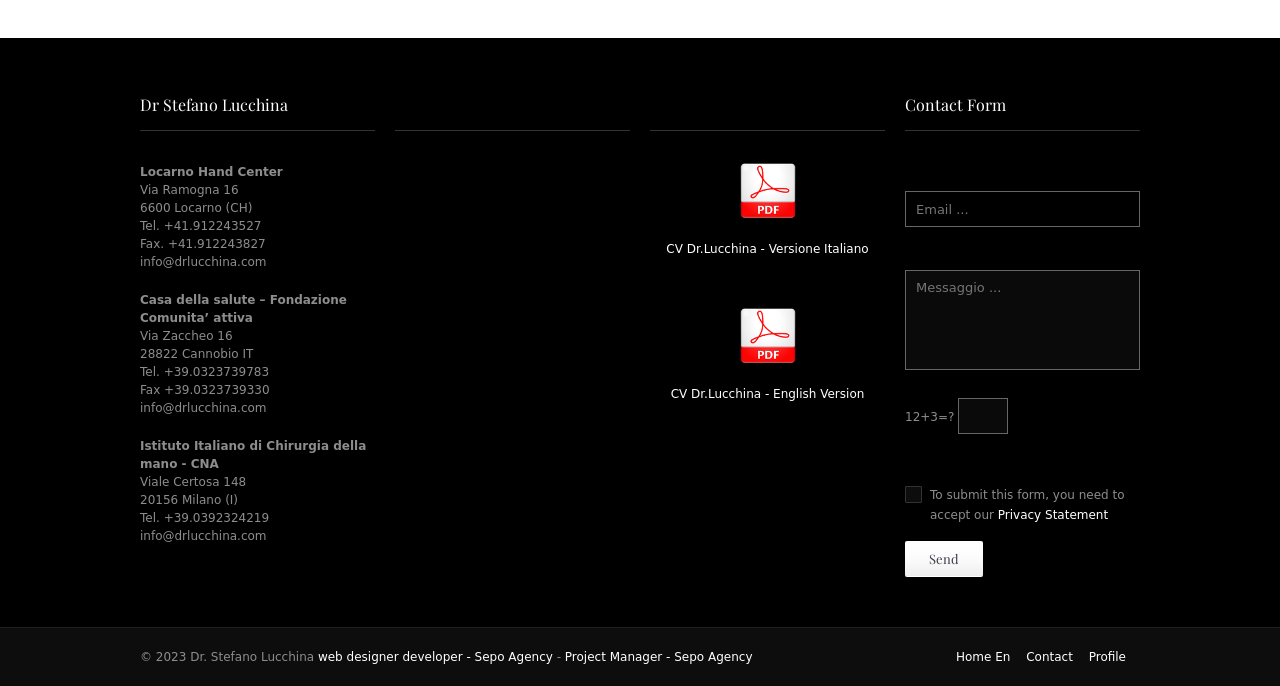Please identify the coordinates of the bounding box for the clickable region that will accomplish this instruction: "Fill out the contact form".

[0.707, 0.238, 0.891, 0.855]